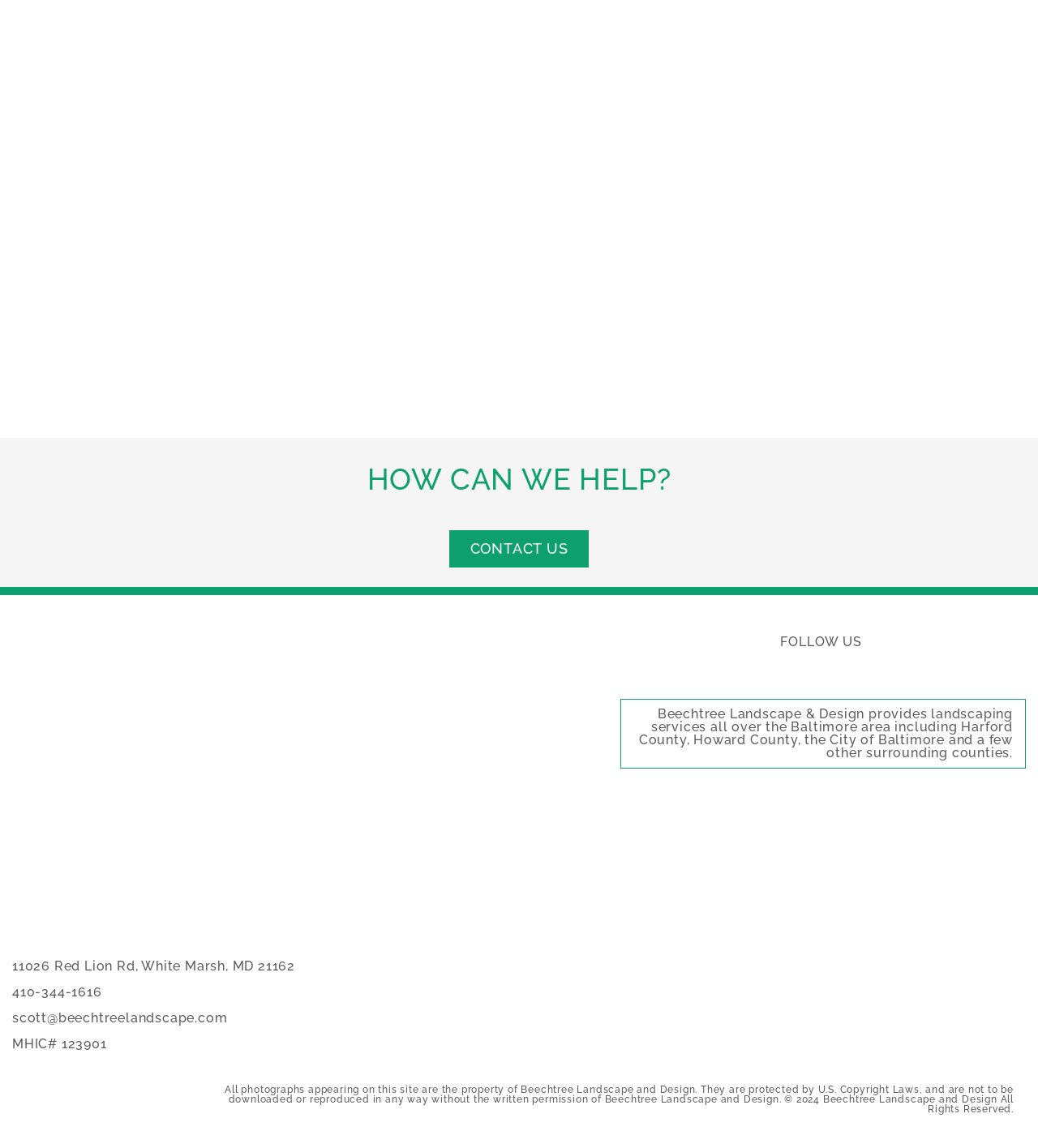What is the phone number?
Answer the question in a detailed and comprehensive manner.

I found the phone number by looking at the bottom-left corner of the webpage, where it says '410-344-1616' in a static text element.